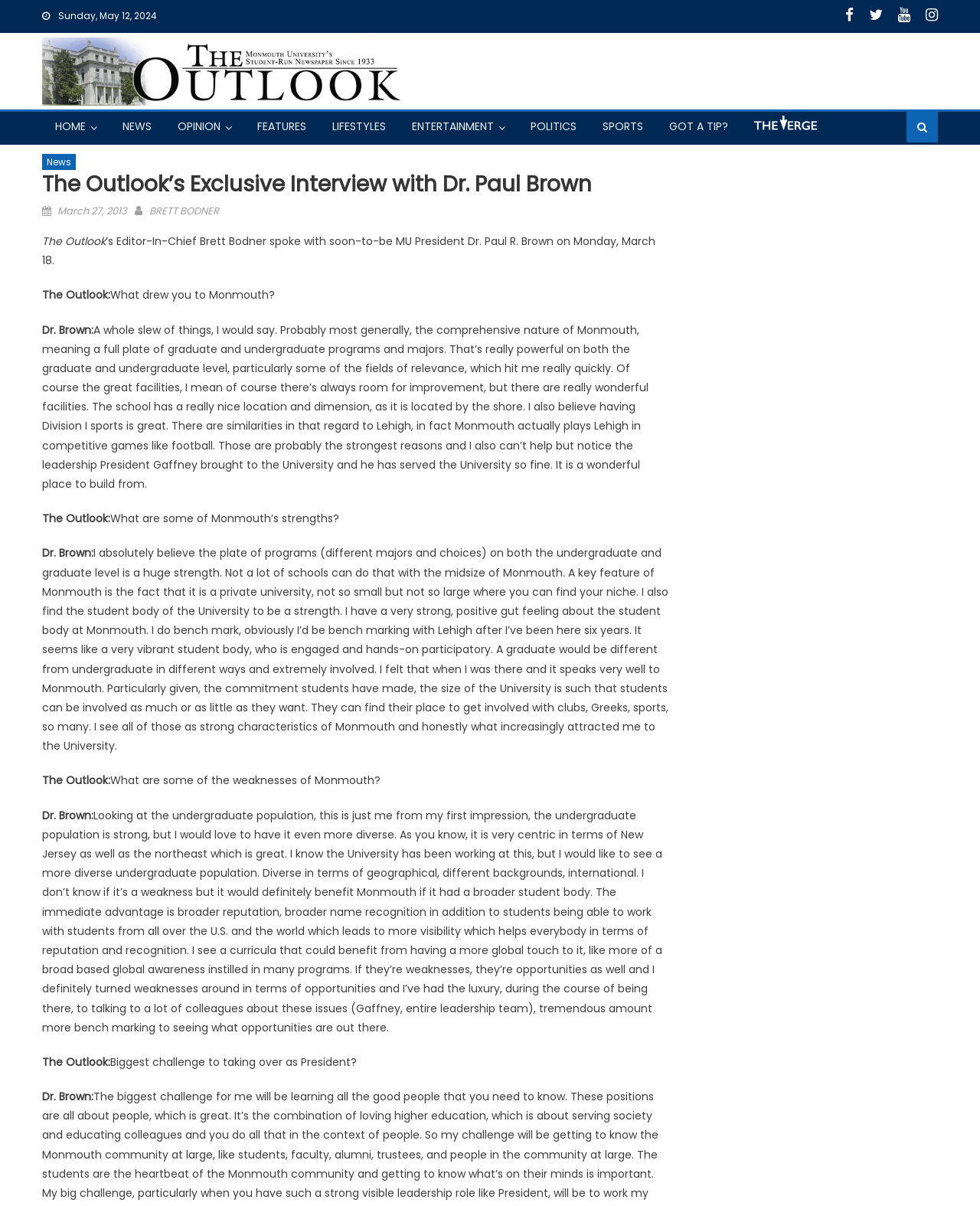Please provide the bounding box coordinates for the UI element as described: "News". The coordinates must be four floats between 0 and 1, represented as [left, top, right, bottom].

[0.113, 0.092, 0.166, 0.117]